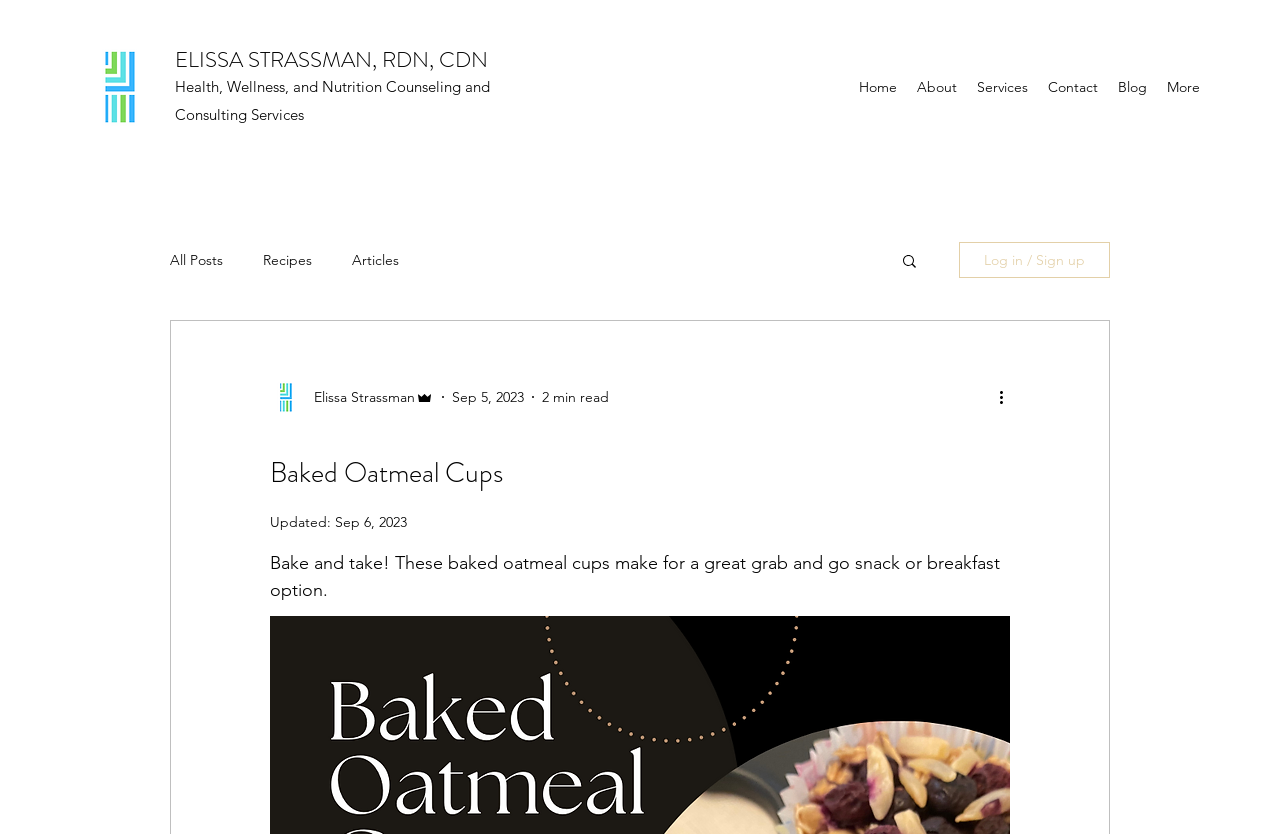What is the date of the last update?
Provide an in-depth answer to the question, covering all aspects.

The date of the last update can be found in the middle section of the webpage, where it says 'Updated: Sep 6, 2023'. This suggests that the article was last updated on September 6, 2023.